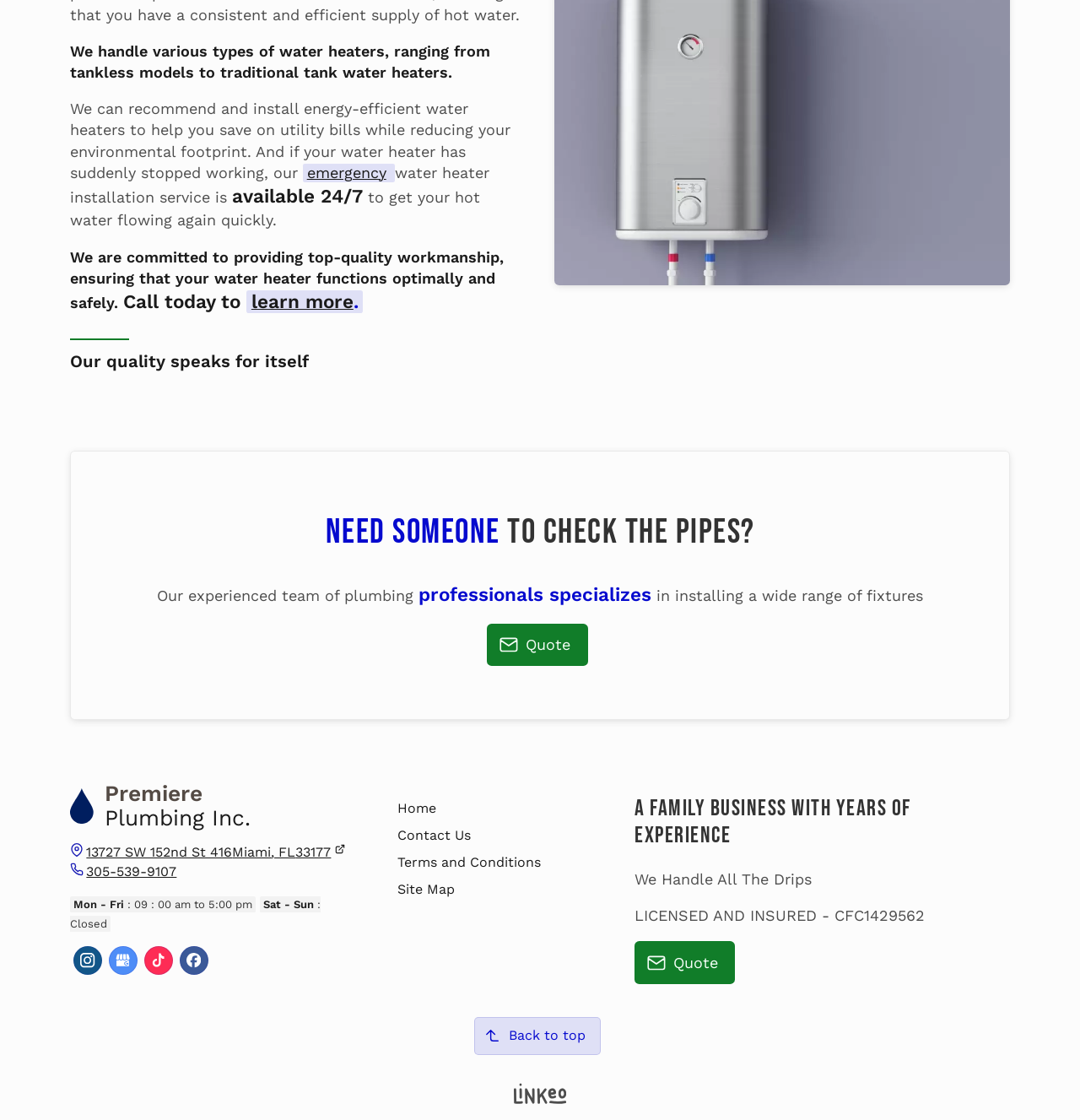Please determine the bounding box coordinates of the area that needs to be clicked to complete this task: 'Learn more about water heater installation'. The coordinates must be four float numbers between 0 and 1, formatted as [left, top, right, bottom].

[0.233, 0.259, 0.327, 0.279]